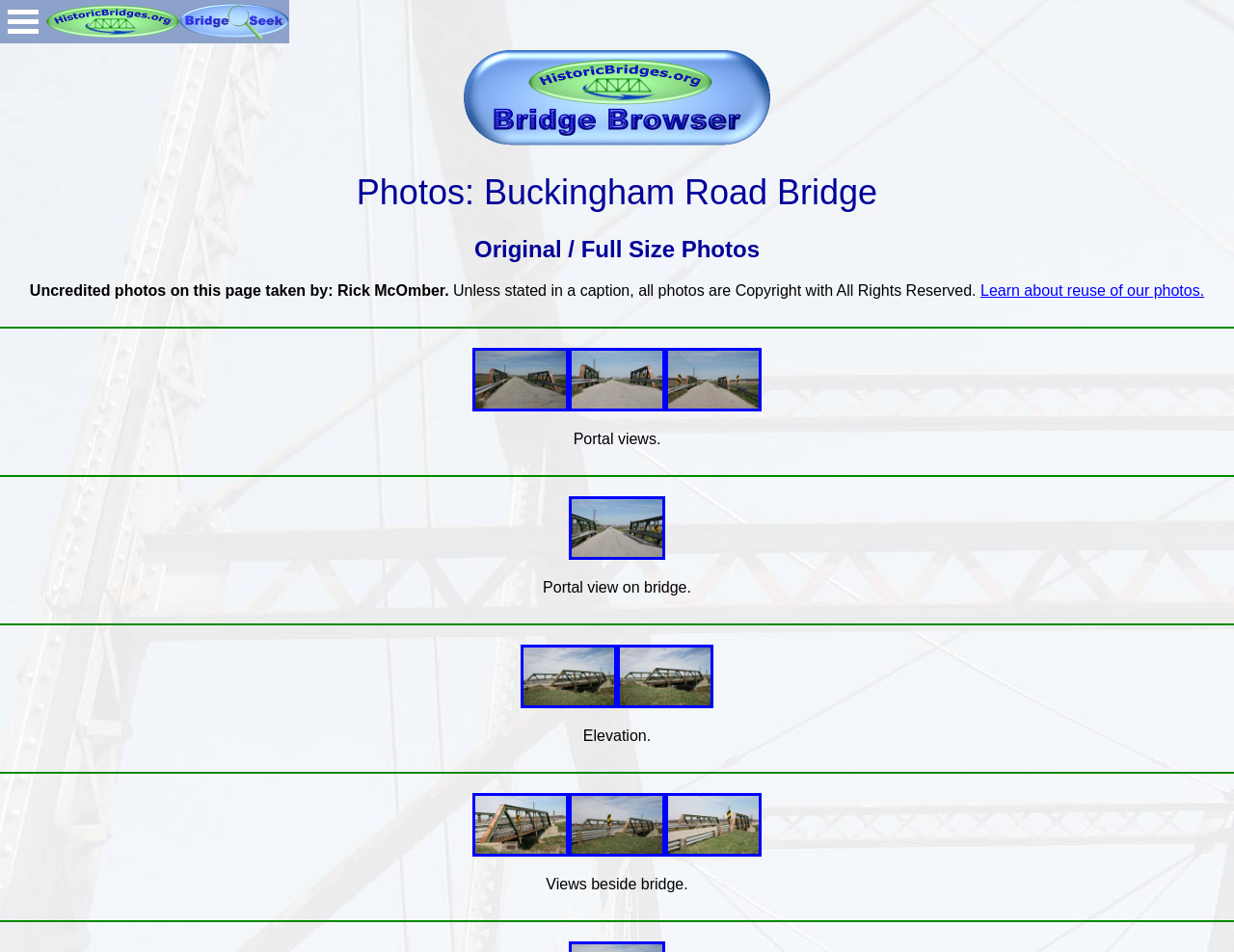Please identify the bounding box coordinates of the clickable element to fulfill the following instruction: "Open the menu". The coordinates should be four float numbers between 0 and 1, i.e., [left, top, right, bottom].

[0.0, 0.0, 0.038, 0.046]